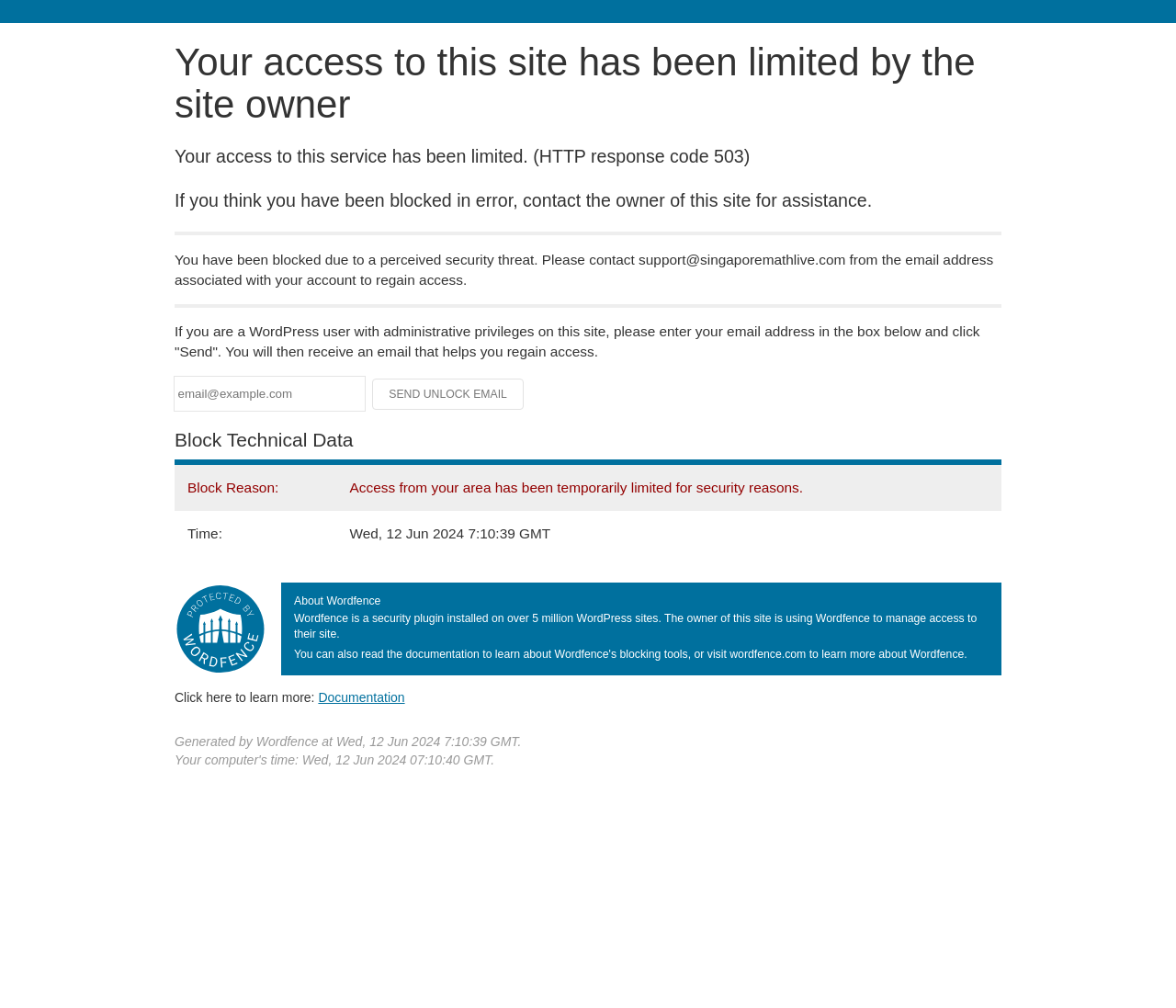Give a one-word or short-phrase answer to the following question: 
What is the current status of the 'Send Unlock Email' button?

Disabled